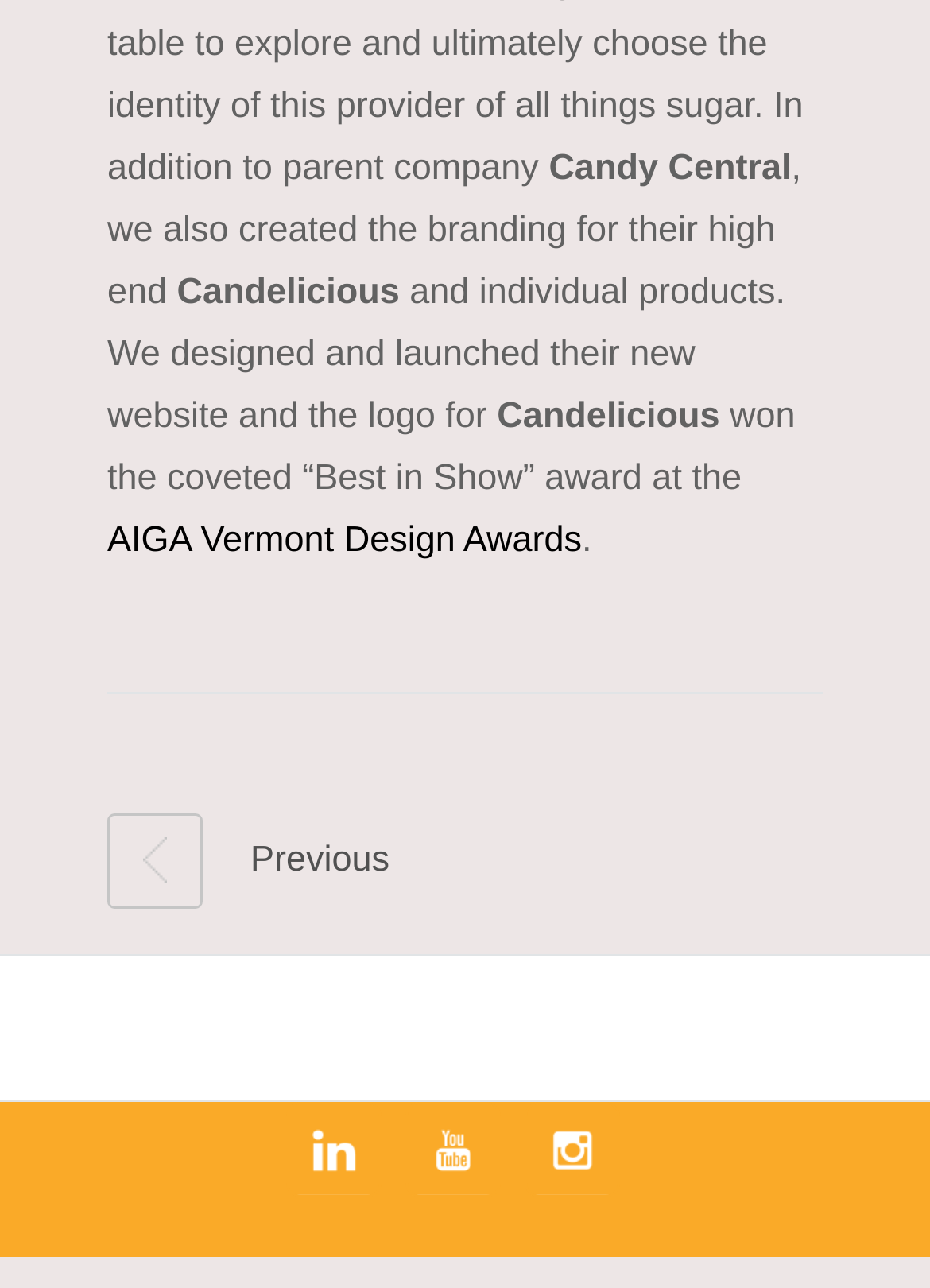Provide the bounding box coordinates for the UI element that is described as: "AIGA Vermont Design Awards".

[0.115, 0.403, 0.626, 0.434]